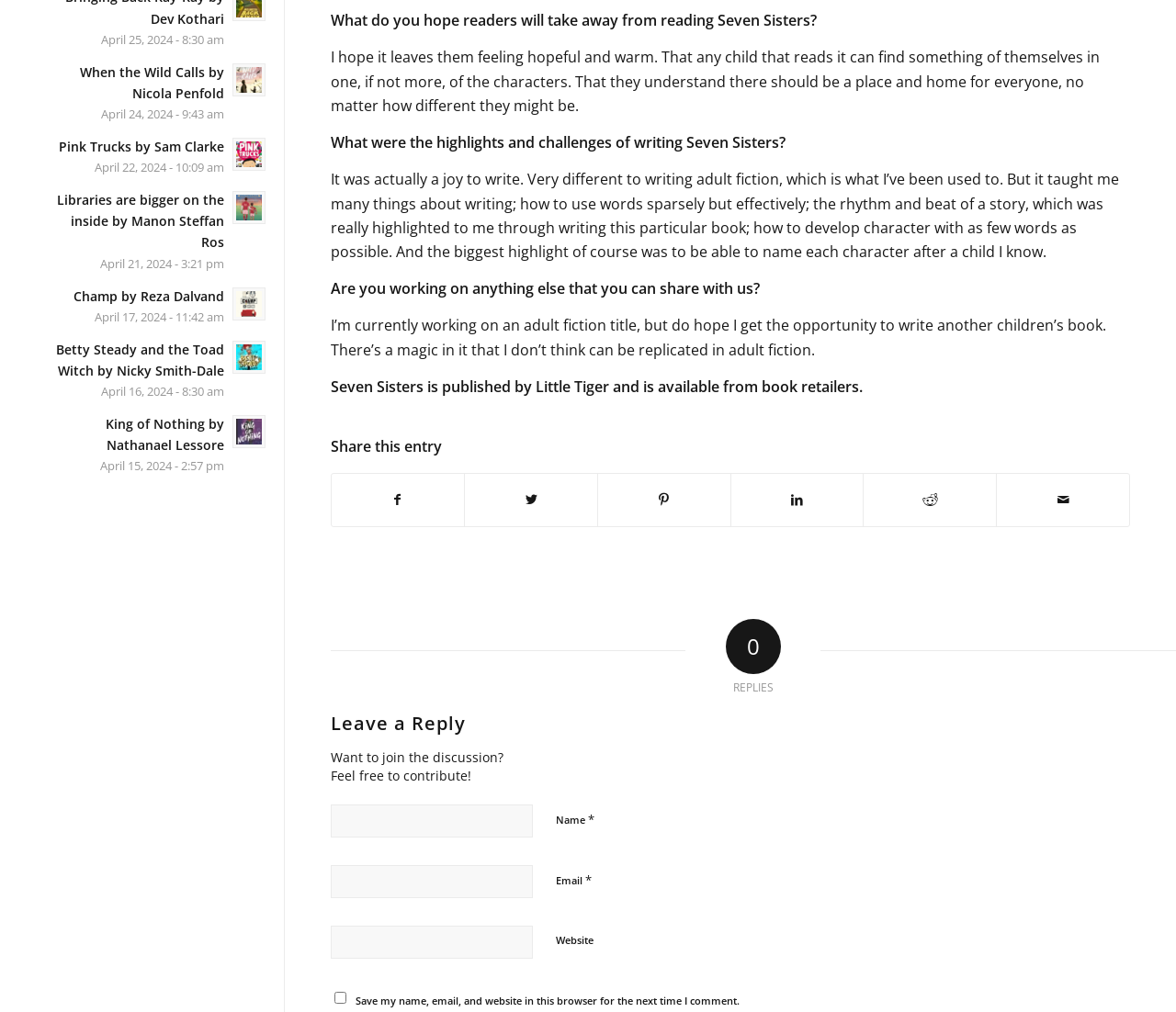Could you specify the bounding box coordinates for the clickable section to complete the following instruction: "Visit the previous post 'When the Wild Calls'"?

[0.039, 0.059, 0.225, 0.123]